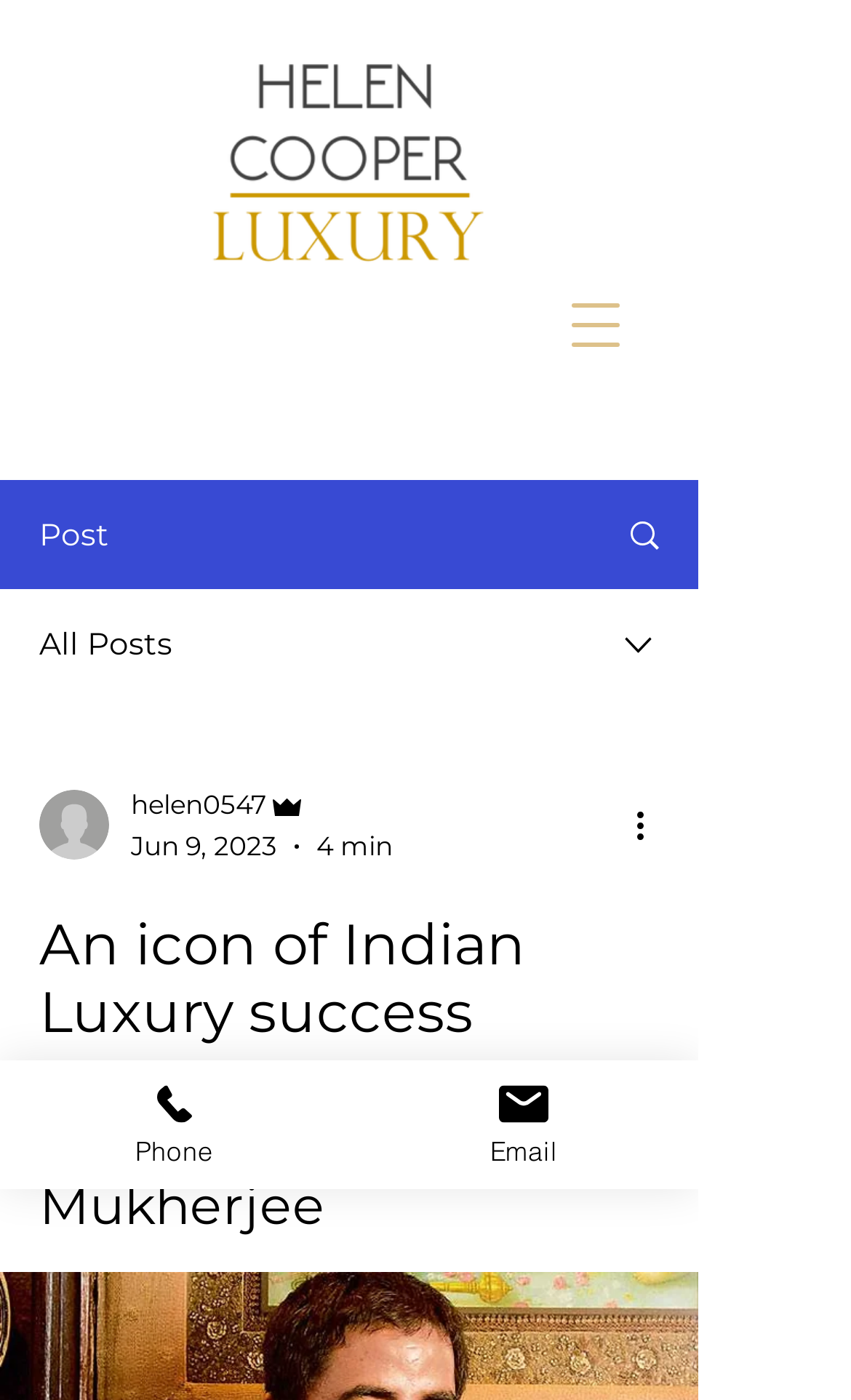With reference to the image, please provide a detailed answer to the following question: What is the format of the date mentioned in the webpage?

The date mentioned in the webpage is 'Jun 9, 2023', which is in the format of Month Day, Year, indicating that the format of the date is Month Day, Year.